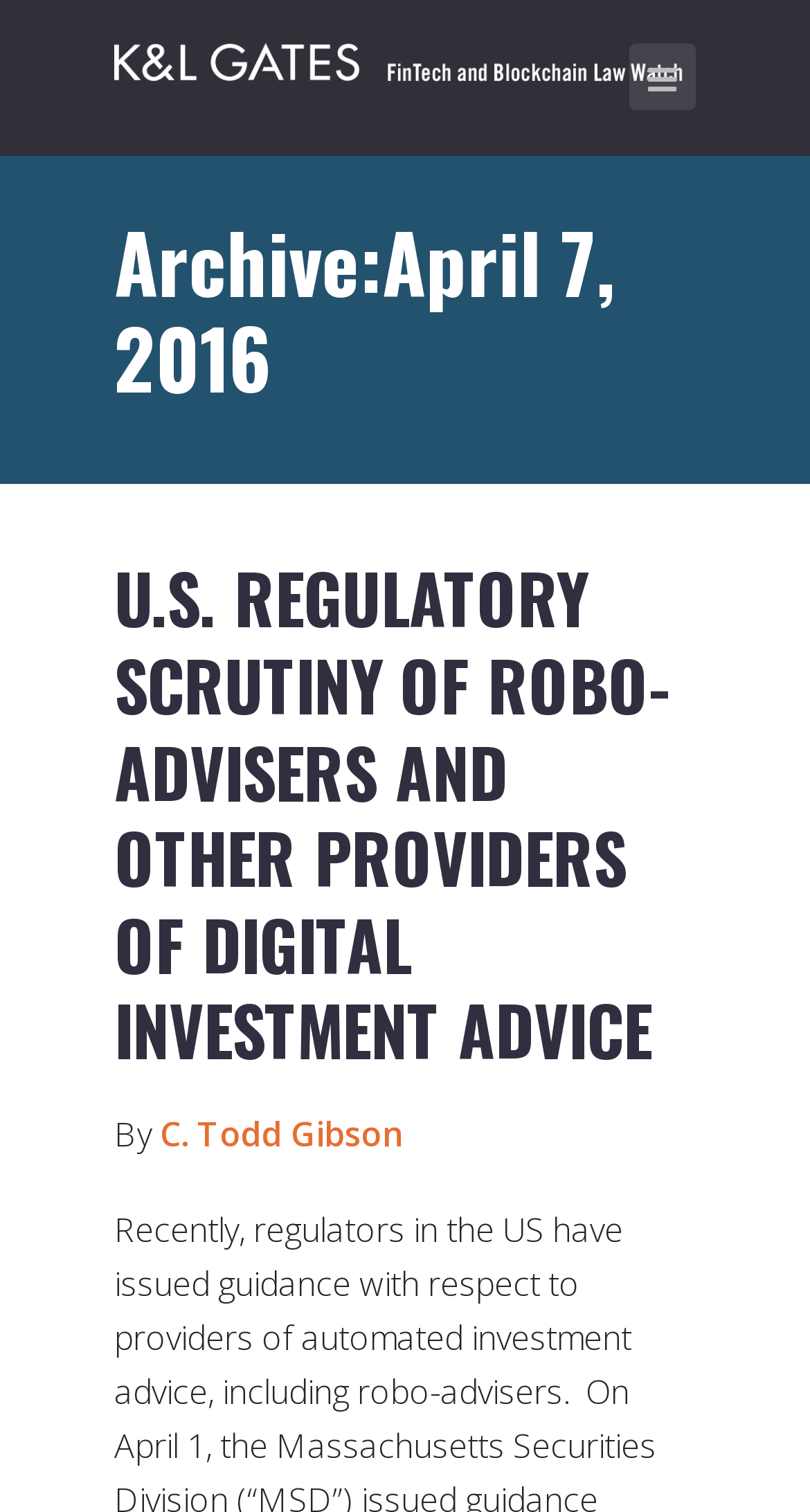Find the bounding box coordinates for the HTML element described as: "C. Todd Gibson". The coordinates should consist of four float values between 0 and 1, i.e., [left, top, right, bottom].

[0.197, 0.735, 0.497, 0.765]